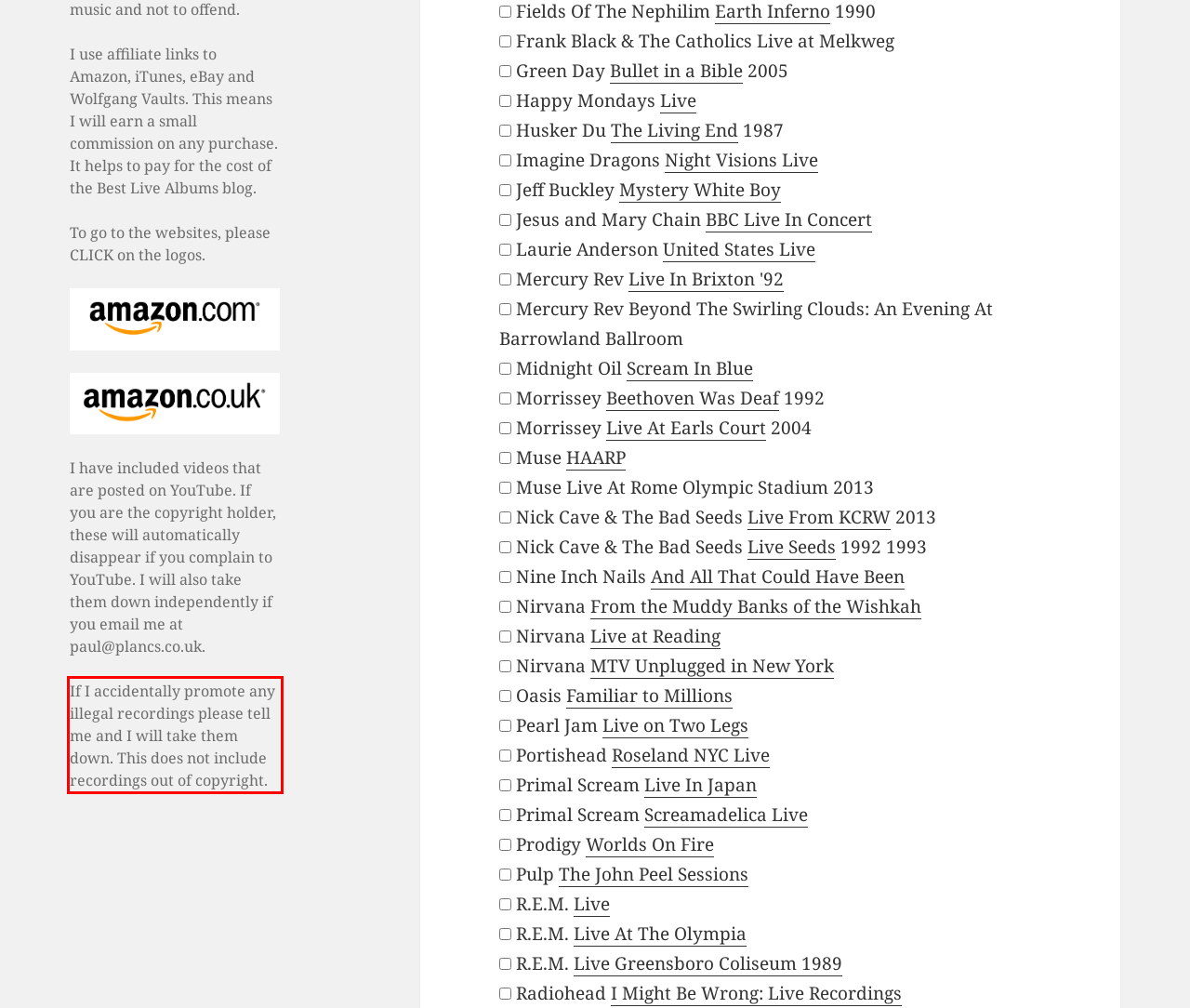Please perform OCR on the text content within the red bounding box that is highlighted in the provided webpage screenshot.

If I accidentally promote any illegal recordings please tell me and I will take them down. This does not include recordings out of copyright.